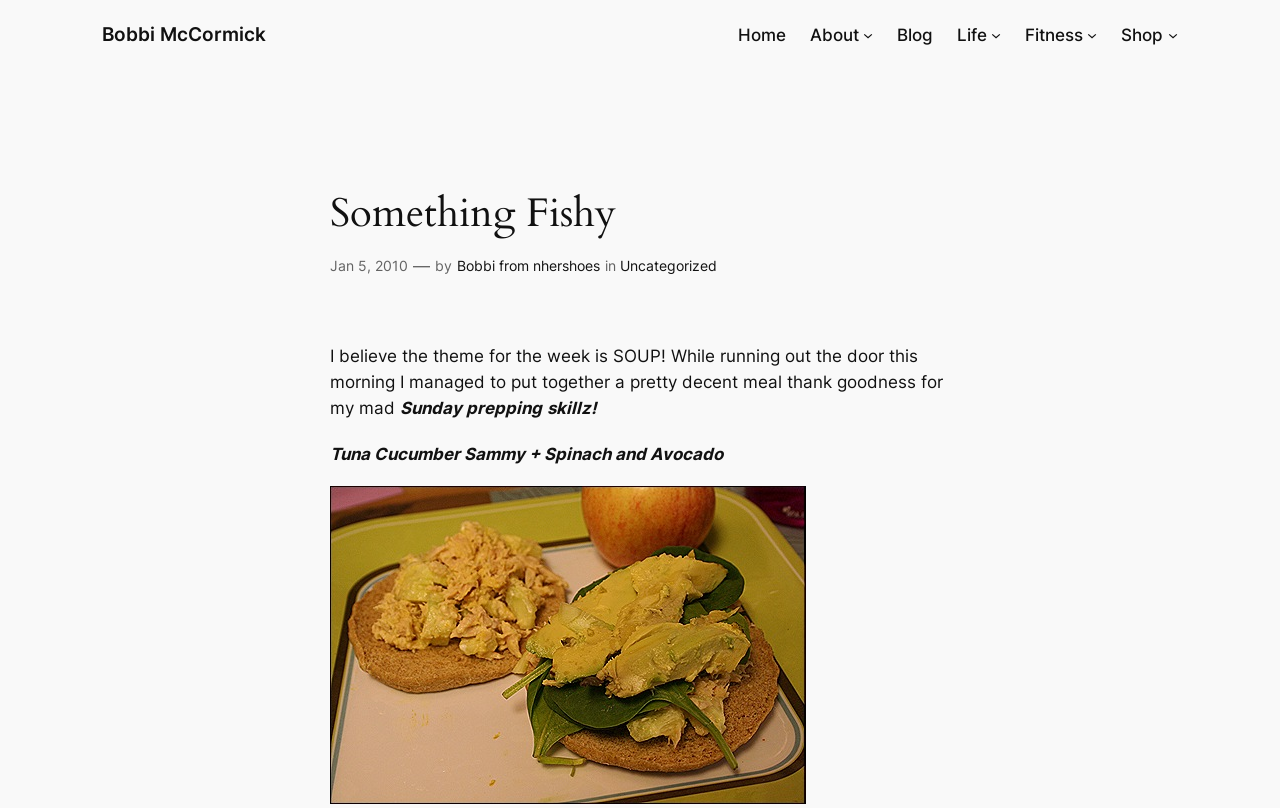From the element description Home, predict the bounding box coordinates of the UI element. The coordinates must be specified in the format (top-left x, top-left y, bottom-right x, bottom-right y) and should be within the 0 to 1 range.

[0.576, 0.027, 0.614, 0.059]